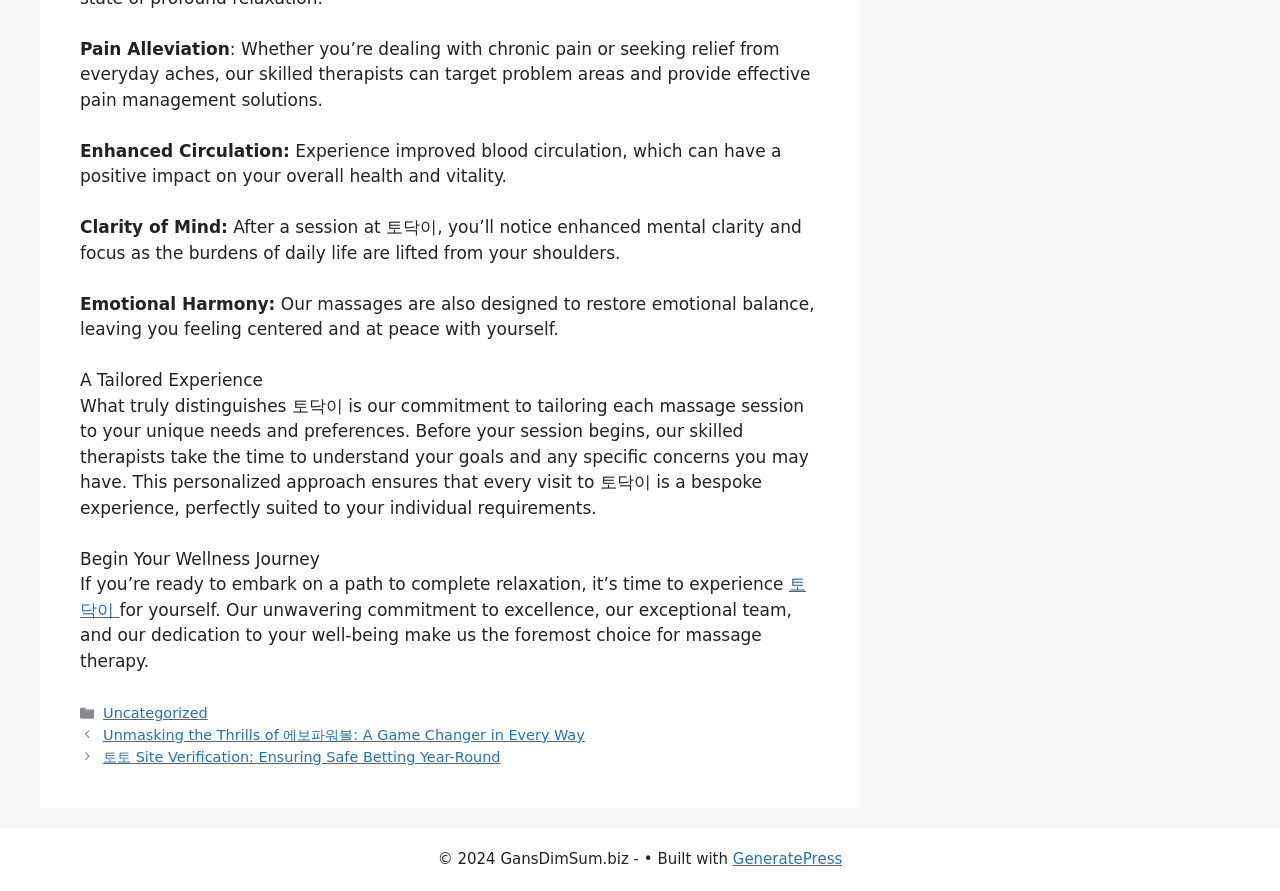Give a concise answer of one word or phrase to the question: 
What is the main focus of the webpage?

Massage therapy